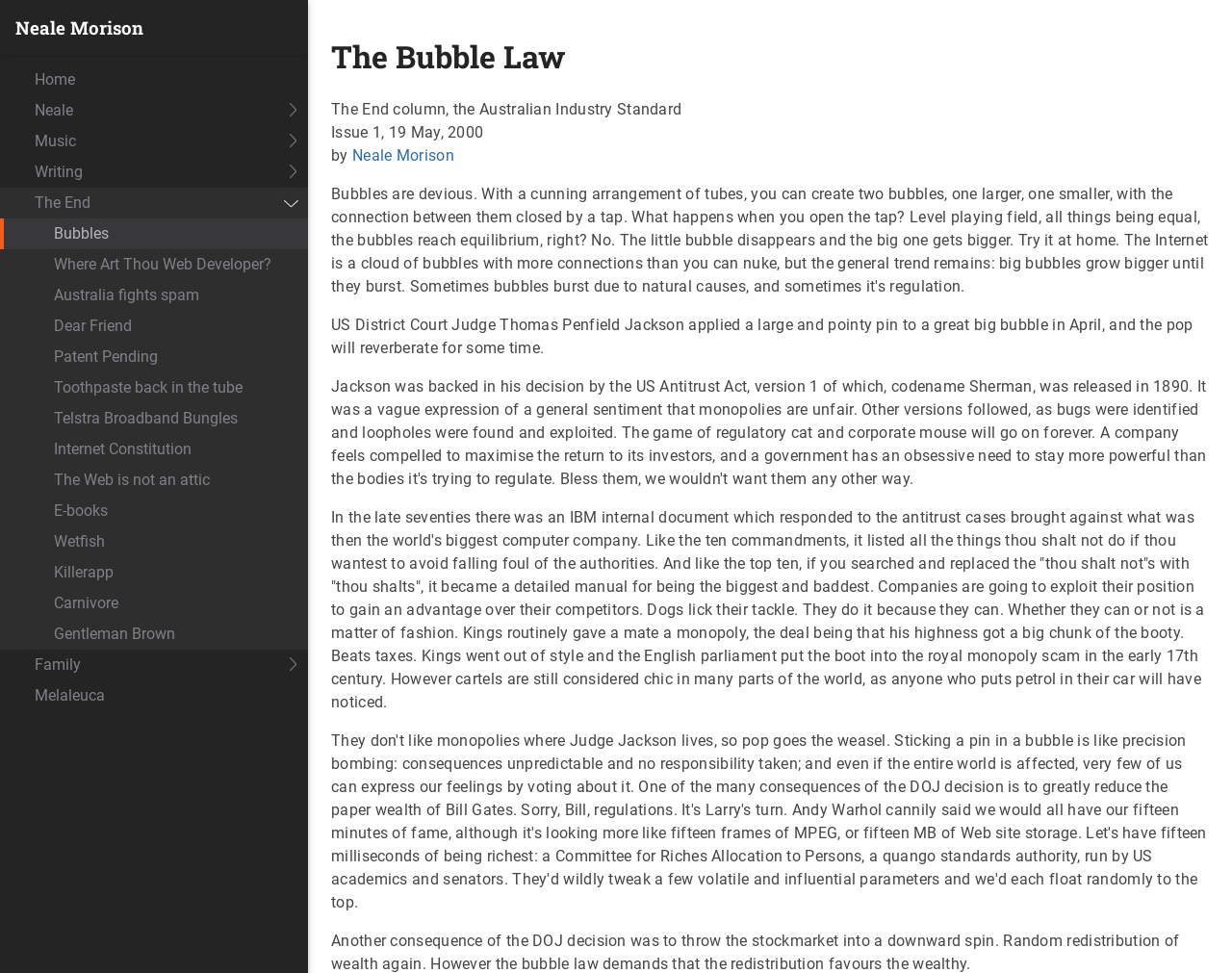Provide a thorough summary of the webpage.

The webpage appears to be a humor column, specifically "The End" column, which is part of the Australian Industry Standard. The page is divided into two main sections. On the left side, there is a vertical list of 19 links, starting from "Home" at the top and ending with "Melaleuca" at the bottom. These links are likely navigation links to other articles or sections of the website.

On the right side, there is a heading "The Bubble Law" followed by a brief description of the column, including the issue number and date. Below this, there is a short paragraph introducing the topic of the column, which discusses the US District Court Judge Thomas Penfield Jackson's decision and its impact on the tech industry.

The main content of the column is a lengthy article that spans the majority of the page. The article discusses the concept of "The Bubble Law" and how companies tend to exploit their position to gain an advantage over their competitors. It also touches on the history of monopolies and cartels, and how they are still prevalent in many parts of the world. The article concludes with a comment on the impact of the DOJ decision on the stock market and how it favors the wealthy.

At the top of the page, there is a heading "Neale Morison" which is likely the author's name. There is also a link to "Neale" on the left side, which may be a link to the author's profile or other articles by the same author.